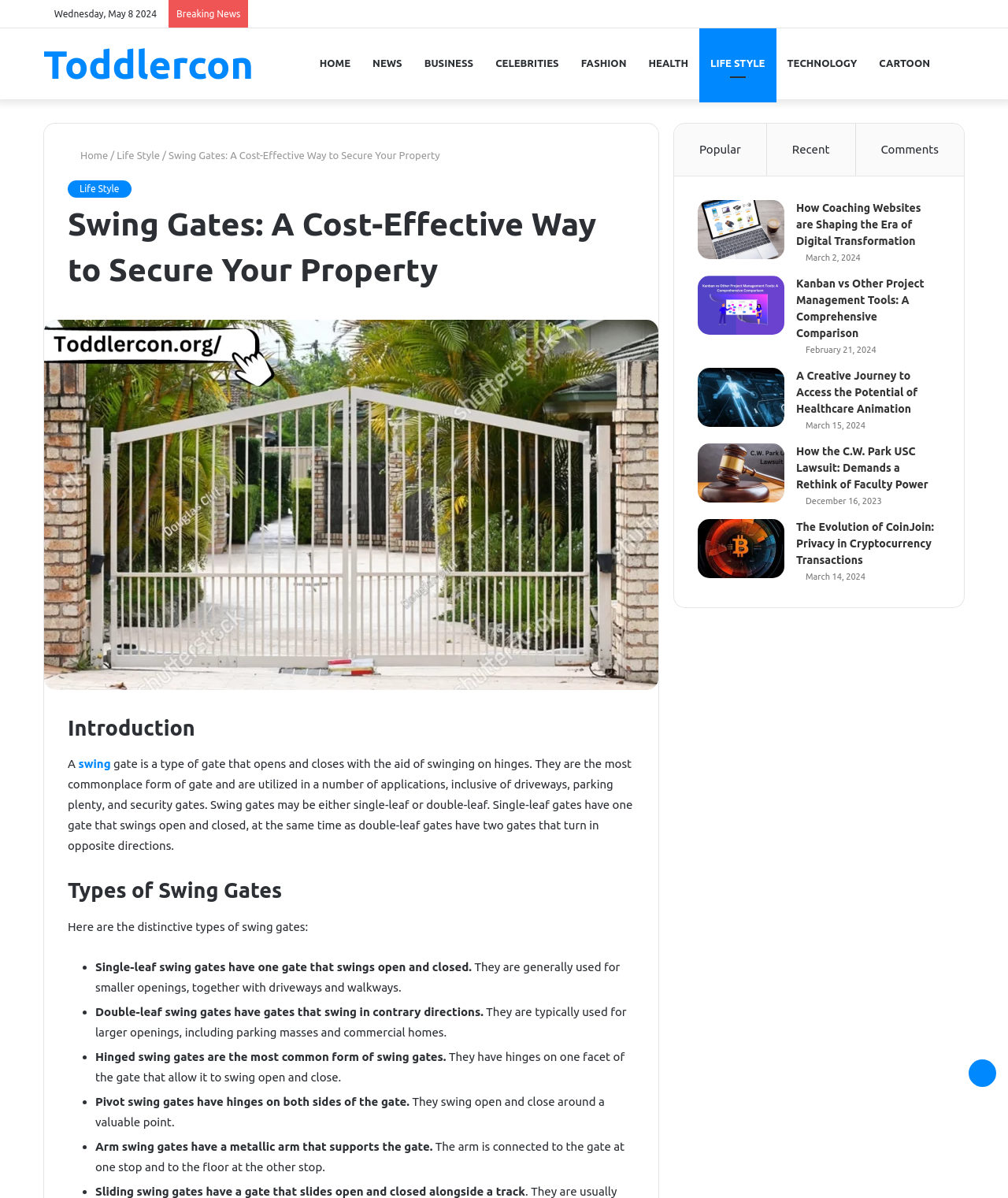Please locate the bounding box coordinates of the element that should be clicked to achieve the given instruction: "Click on the Eileen Town Gift Shop Singapore link".

None